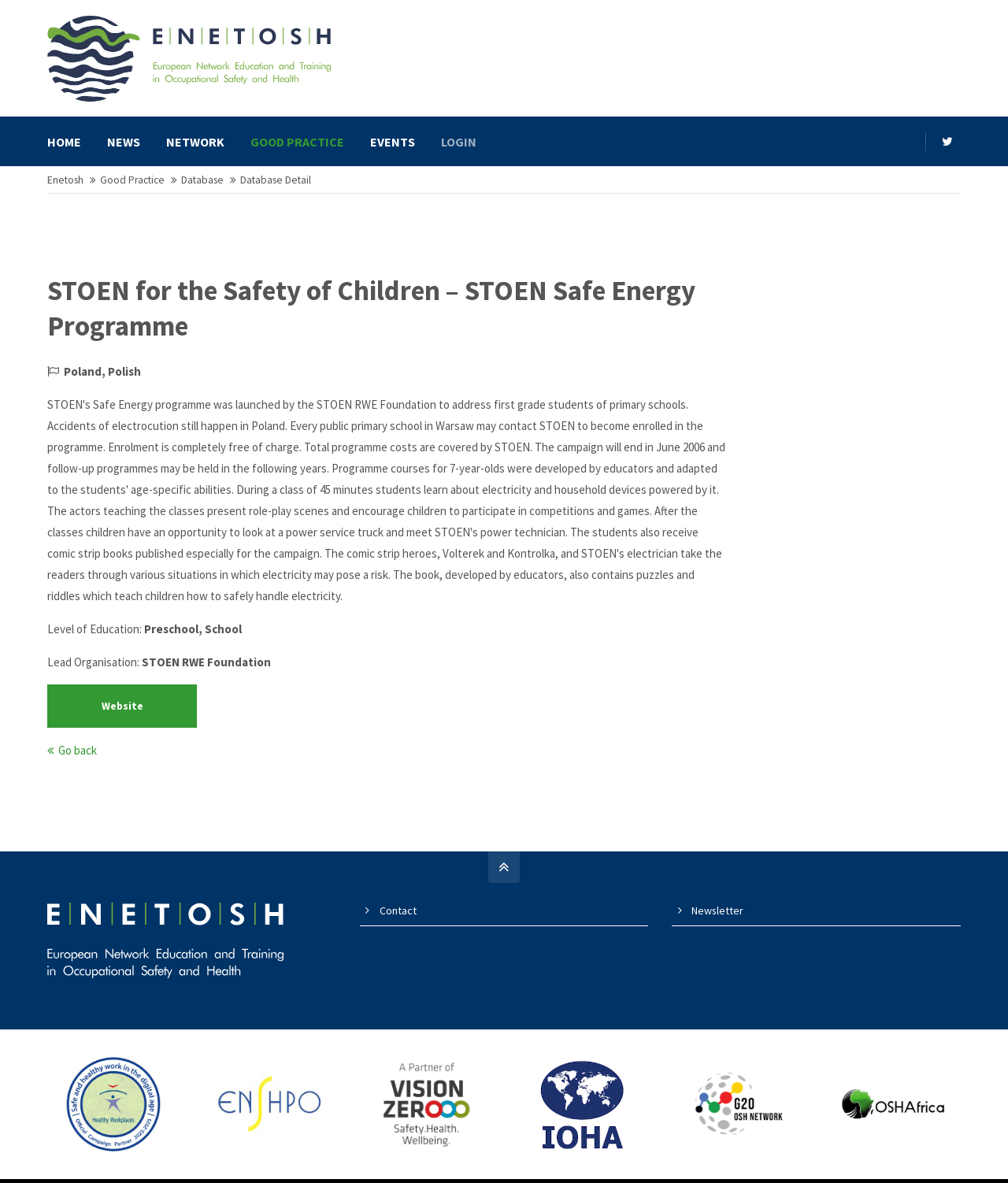Can you pinpoint the bounding box coordinates for the clickable element required for this instruction: "visit the website"? The coordinates should be four float numbers between 0 and 1, i.e., [left, top, right, bottom].

[0.047, 0.578, 0.195, 0.615]